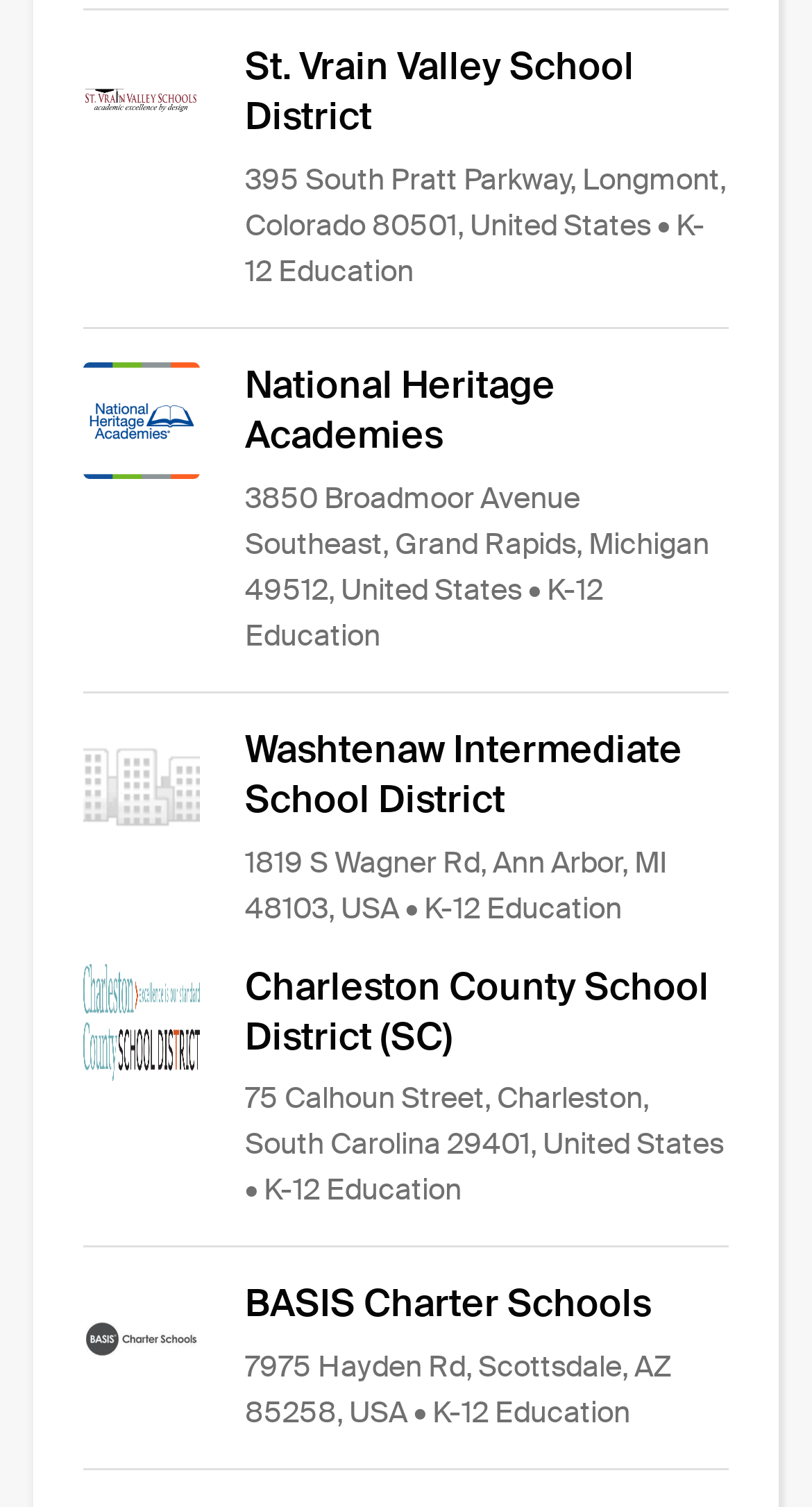What is the location of Charleston County School District (SC)?
Please look at the screenshot and answer in one word or a short phrase.

Charleston, South Carolina 29401, United States